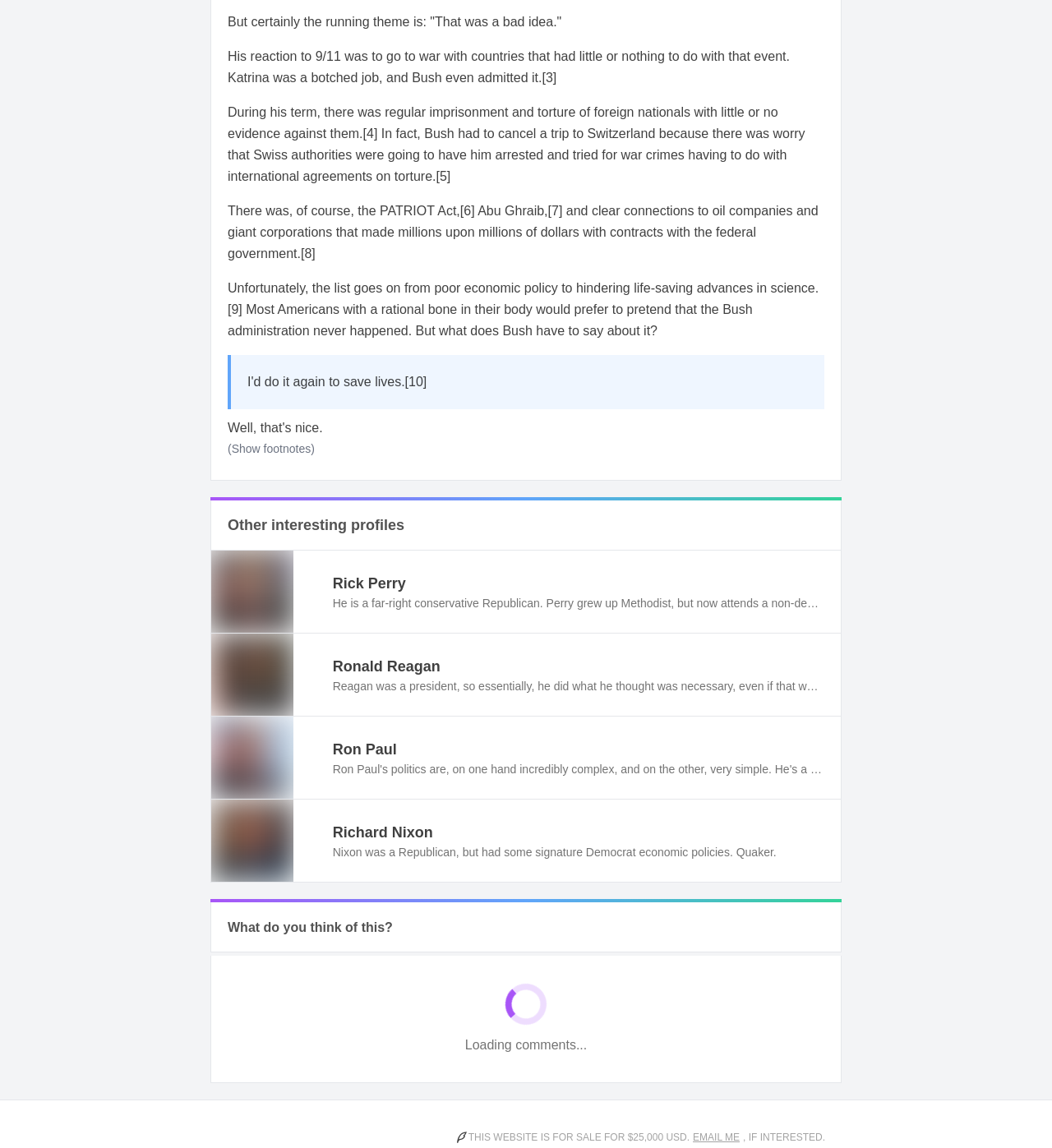Locate the bounding box coordinates of the UI element described by: "[10]". Provide the coordinates as four float numbers between 0 and 1, formatted as [left, top, right, bottom].

[0.385, 0.327, 0.406, 0.339]